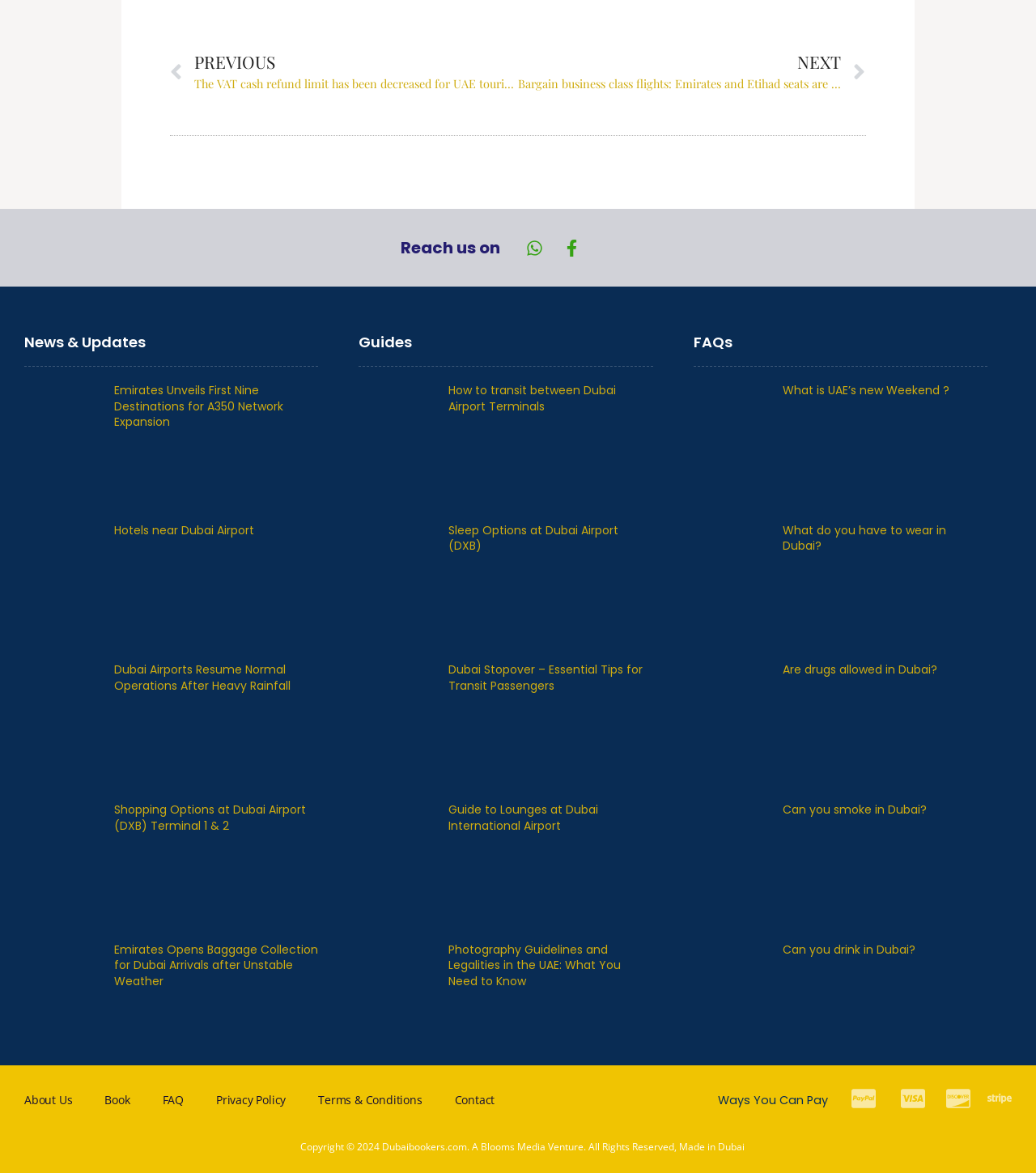Please determine the bounding box coordinates, formatted as (top-left x, top-left y, bottom-right x, bottom-right y), with all values as floating point numbers between 0 and 1. Identify the bounding box of the region described as: Can you smoke in Dubai?

[0.756, 0.683, 0.895, 0.697]